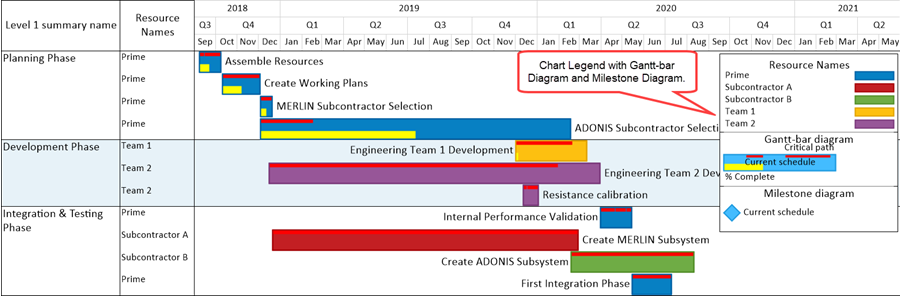What type of diagrams are indicated in the chart?
Please provide a comprehensive answer to the question based on the webpage screenshot.

A specific note in the chart points out the Gantt-bar diagram and milestone diagram, which are used to indicate critical paths and current schedule statuses, providing essential information for project management.